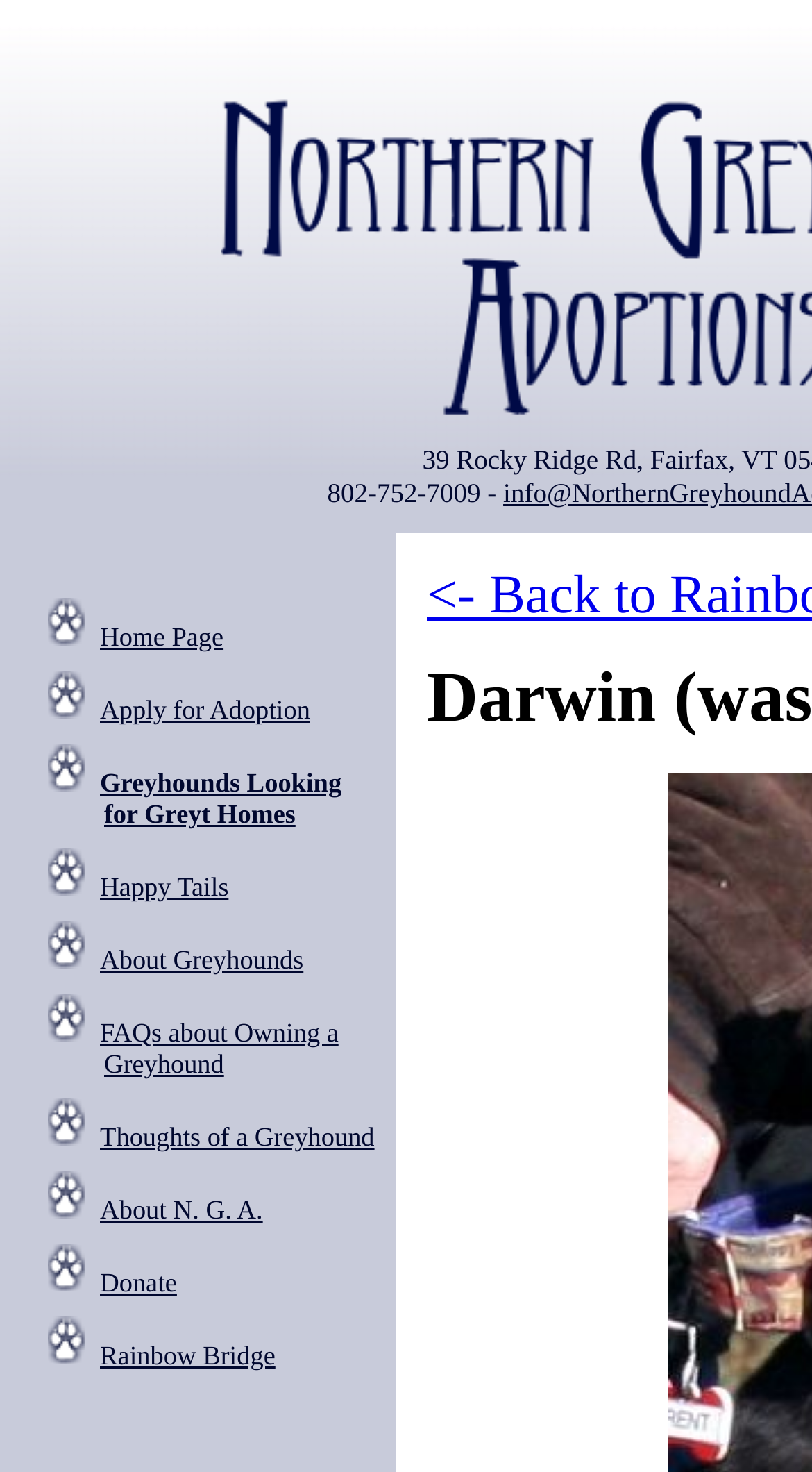Please locate the UI element described by "parent_node: Business Technology" and provide its bounding box coordinates.

None